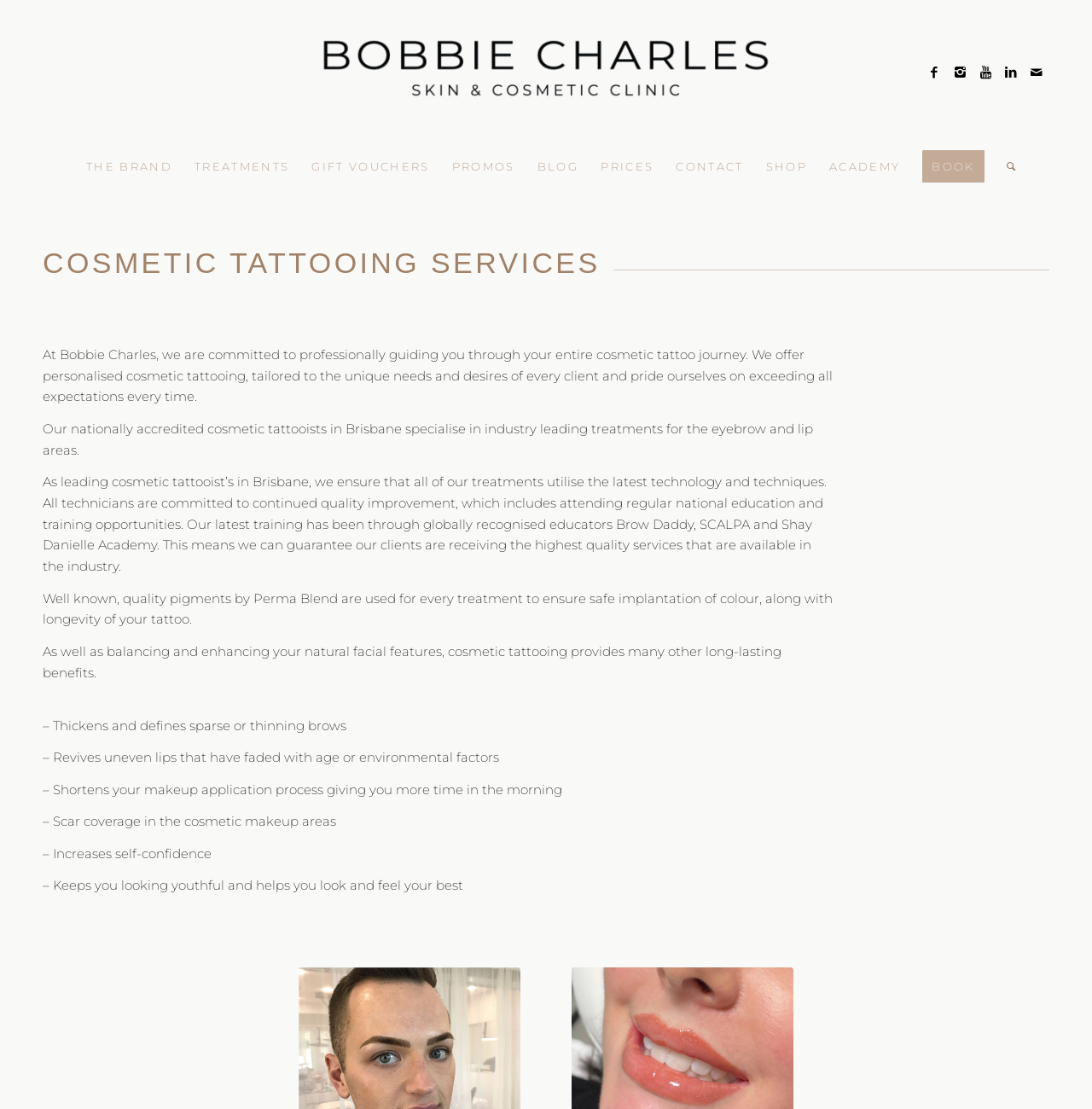What is the location of the cosmetic tattooists?
Respond to the question with a well-detailed and thorough answer.

The webpage mentions that the nationally accredited cosmetic tattooists are located in Brisbane, indicating that the services are provided in this location.